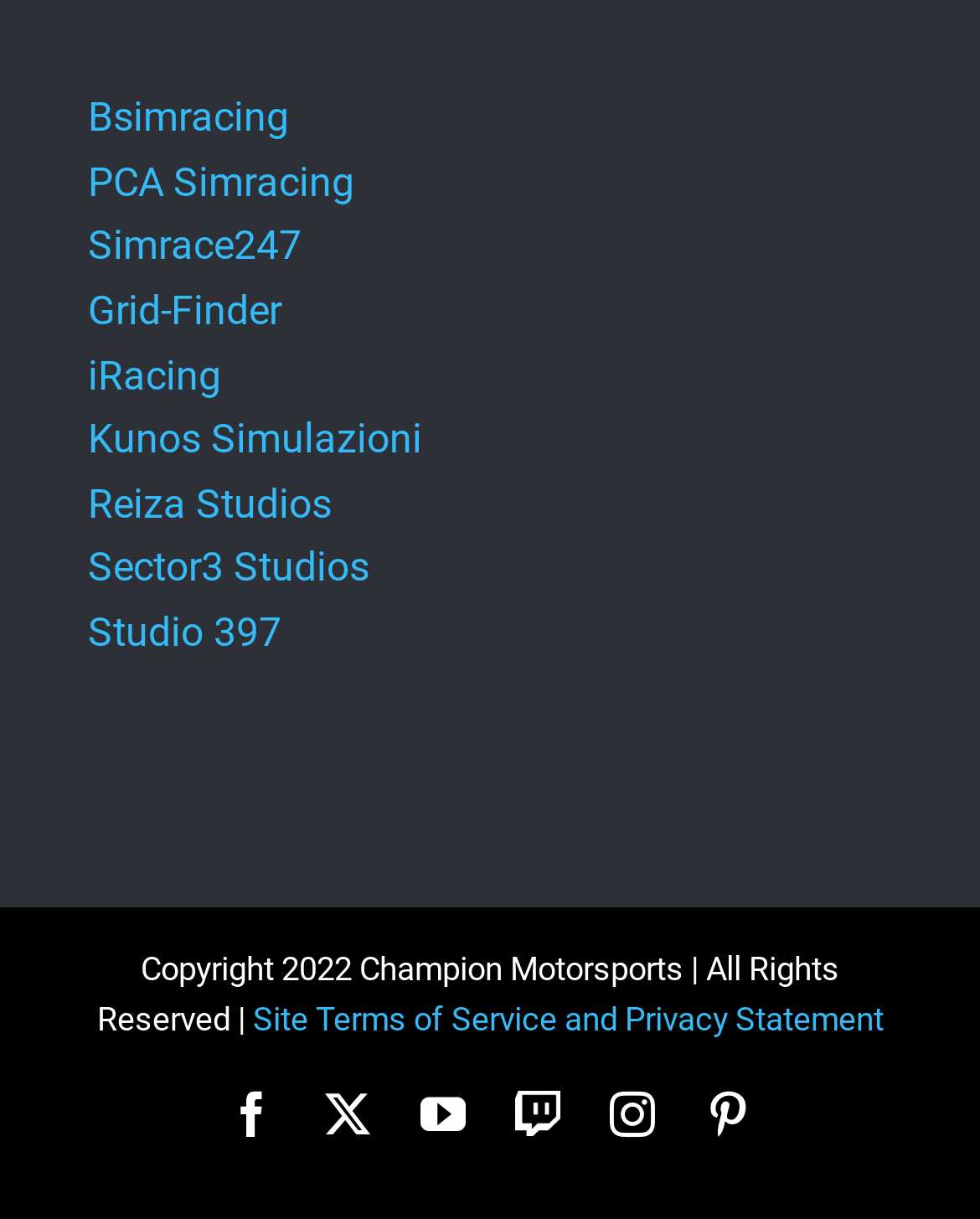Show the bounding box coordinates of the region that should be clicked to follow the instruction: "visit Bsimracing website."

[0.09, 0.077, 0.295, 0.116]